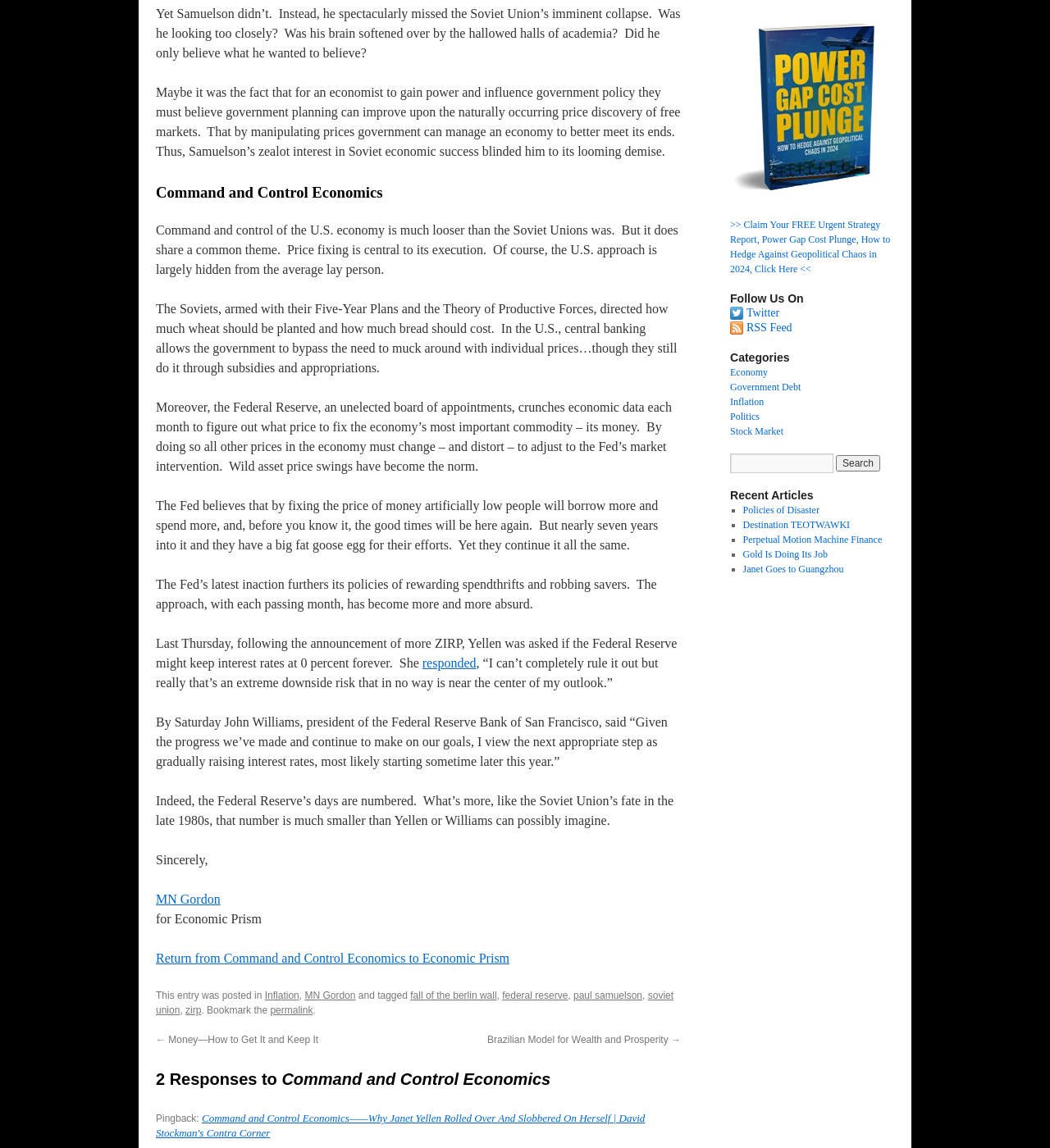Extract the bounding box coordinates for the UI element described by the text: "Decentralization as a Model fo...". The coordinates should be in the form of [left, top, right, bottom] with values between 0 and 1.

None